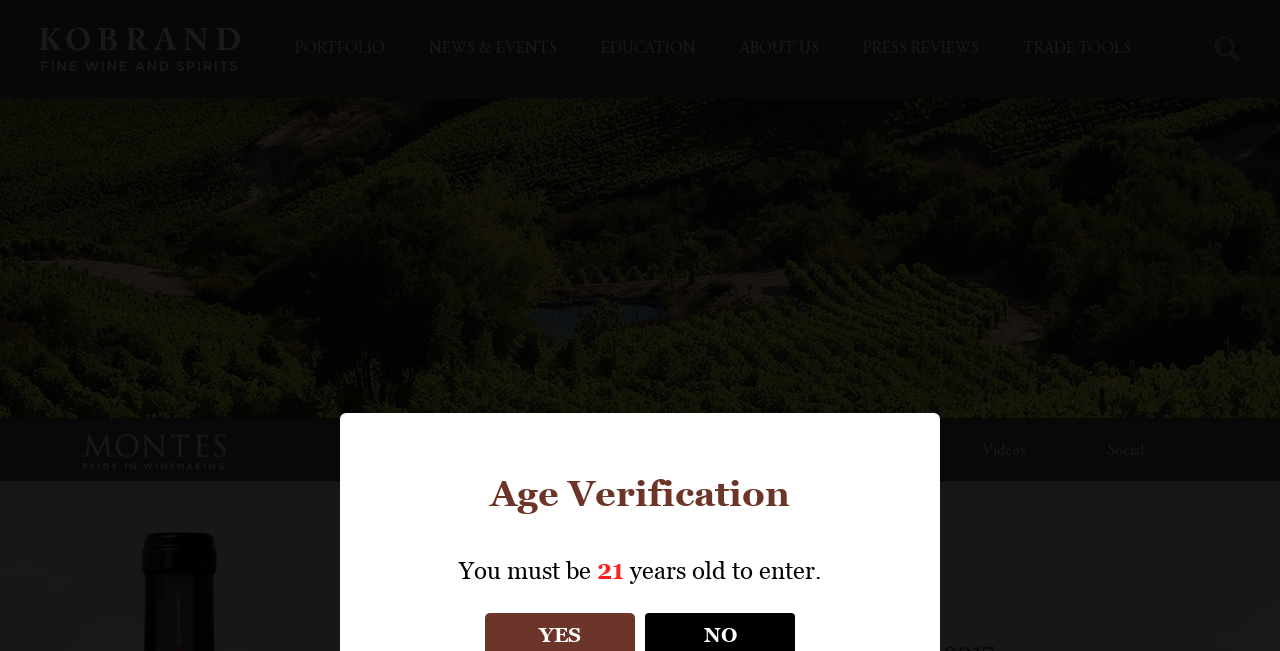Describe all the key features and sections of the webpage thoroughly.

The webpage is about Twins Red Blend, a wine product from Kobrand Wine & Spirits. At the top left, there is a small image with a link, likely a logo or a brand icon. Below it, there is a navigation menu with six links: PORTFOLIO, NEWS & EVENTS, EDUCATION, ABOUT US, PRESS REVIEWS, and TRADE TOOLS. These links are aligned horizontally and take up the top section of the page.

On the top right, there is a small button with no text. Below the navigation menu, there is another image with a link, which might be a product image or a promotional banner.

The main content of the page is divided into two sections. On the left, there are seven links: About, Terroir & Vineyards, Portfolio, Team, Videos, Social, and MONTES. These links are stacked vertically and seem to be related to the wine product or the company.

On the right, there is a heading that reads "Twins Red Blend", which is likely the title of the product page. Below it, there is an age verification section with a heading "Age Verification" and a message that reads "You must be 21 years old to enter." This section is likely a requirement for accessing the content of the page.